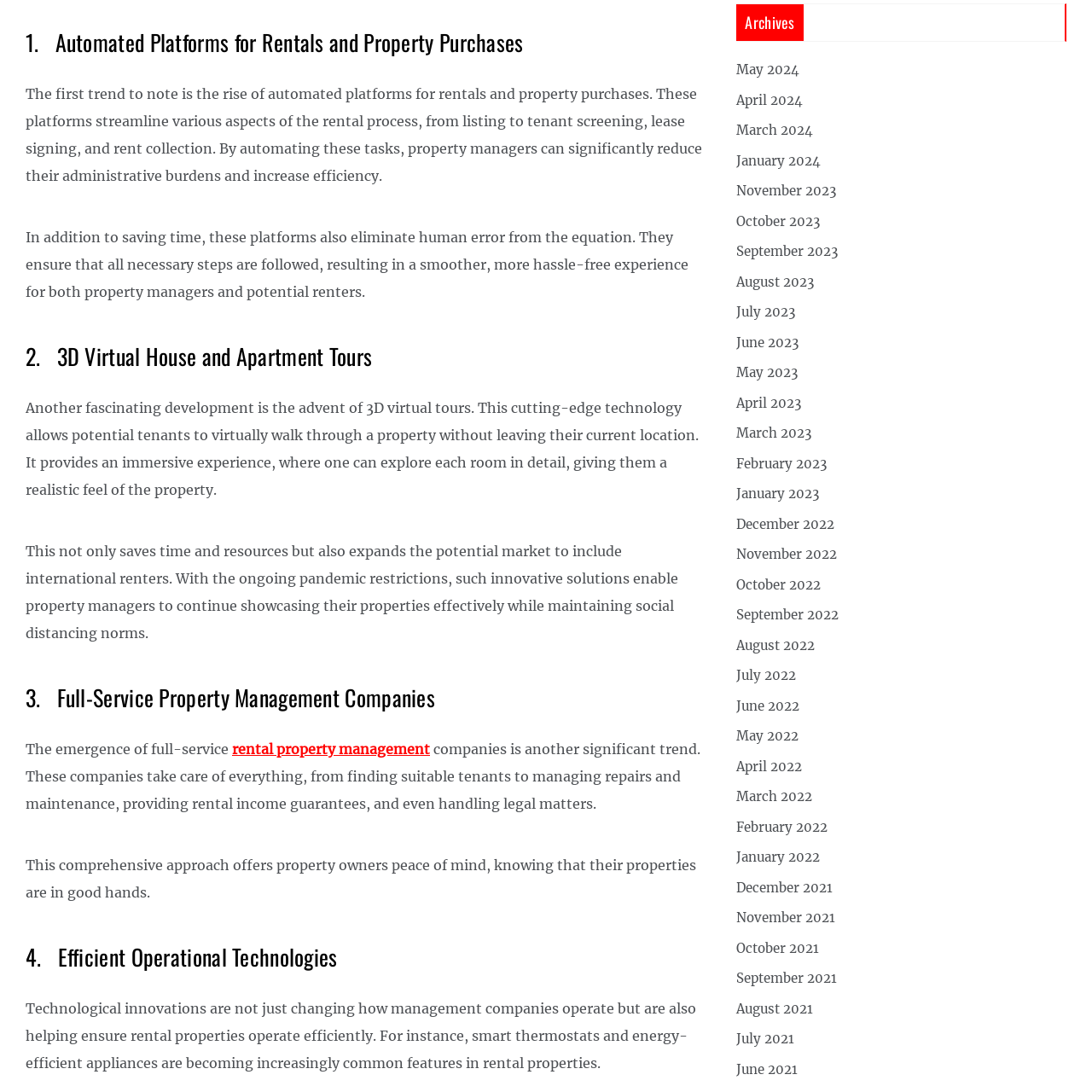What is the benefit of 3D virtual tours?
Refer to the image and give a detailed response to the question.

According to the article, 3D virtual tours not only save time and resources but also expand the potential market to include international renters, enabling property managers to continue showcasing their properties effectively while maintaining social distancing norms.